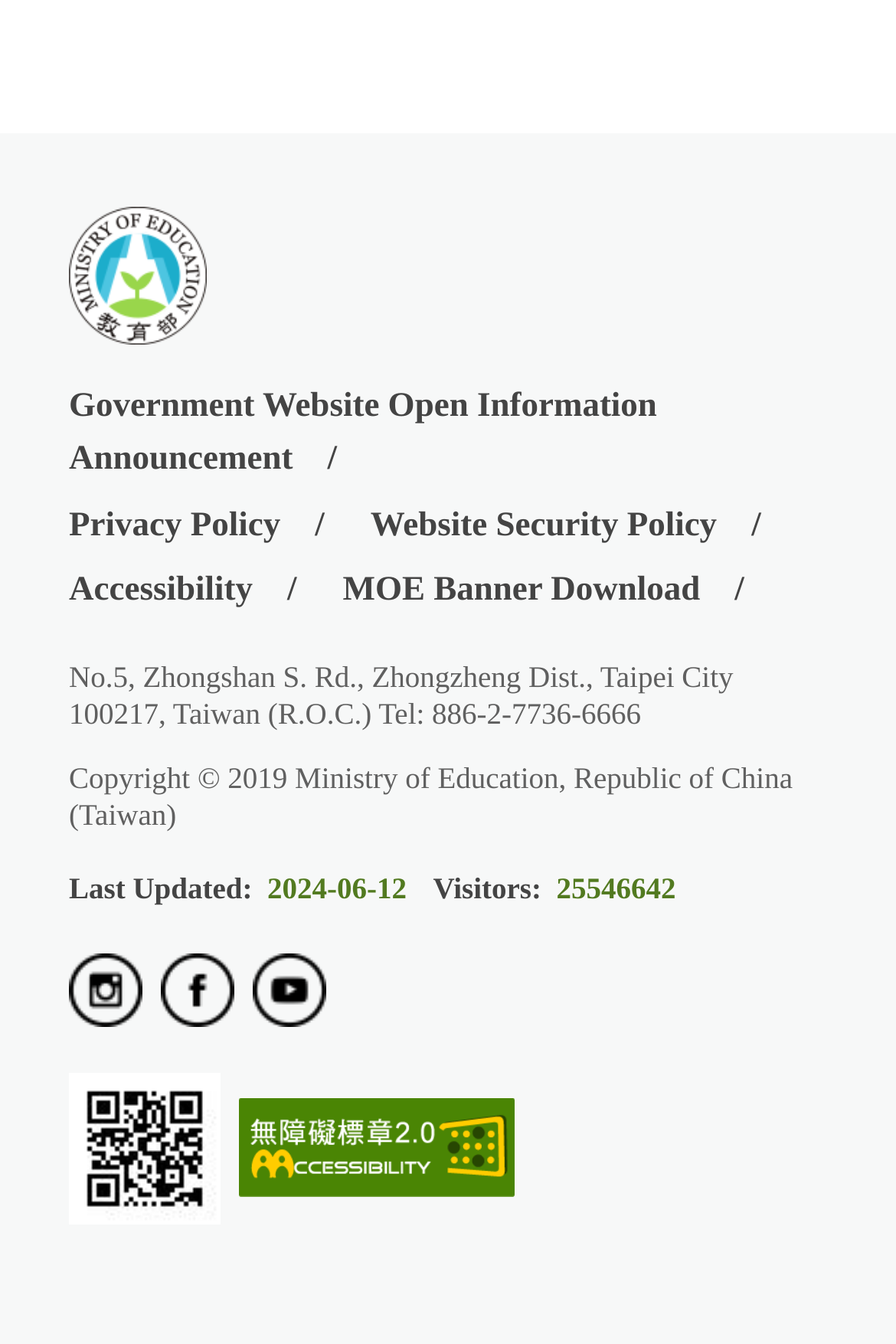Identify the bounding box coordinates for the UI element described as follows: Government Website Open Information Announcement. Use the format (top-left x, top-left y, bottom-right x, bottom-right y) and ensure all values are floating point numbers between 0 and 1.

[0.077, 0.284, 0.91, 0.363]